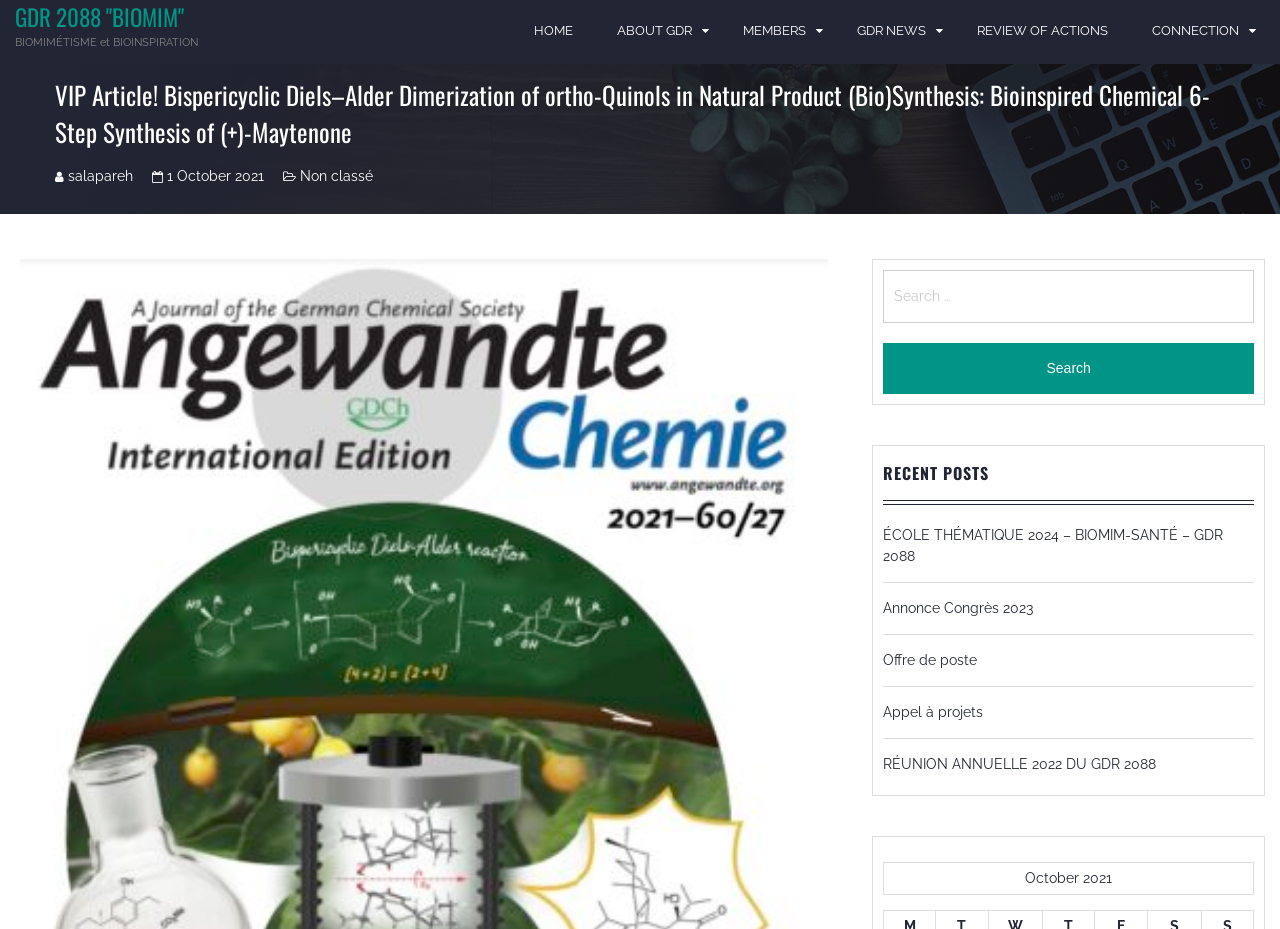Please predict the bounding box coordinates of the element's region where a click is necessary to complete the following instruction: "Read the recent post 'ÉCOLE THÉMATIQUE 2024 – BIOMIM-SANTÉ – GDR 2088'". The coordinates should be represented by four float numbers between 0 and 1, i.e., [left, top, right, bottom].

[0.69, 0.567, 0.955, 0.607]